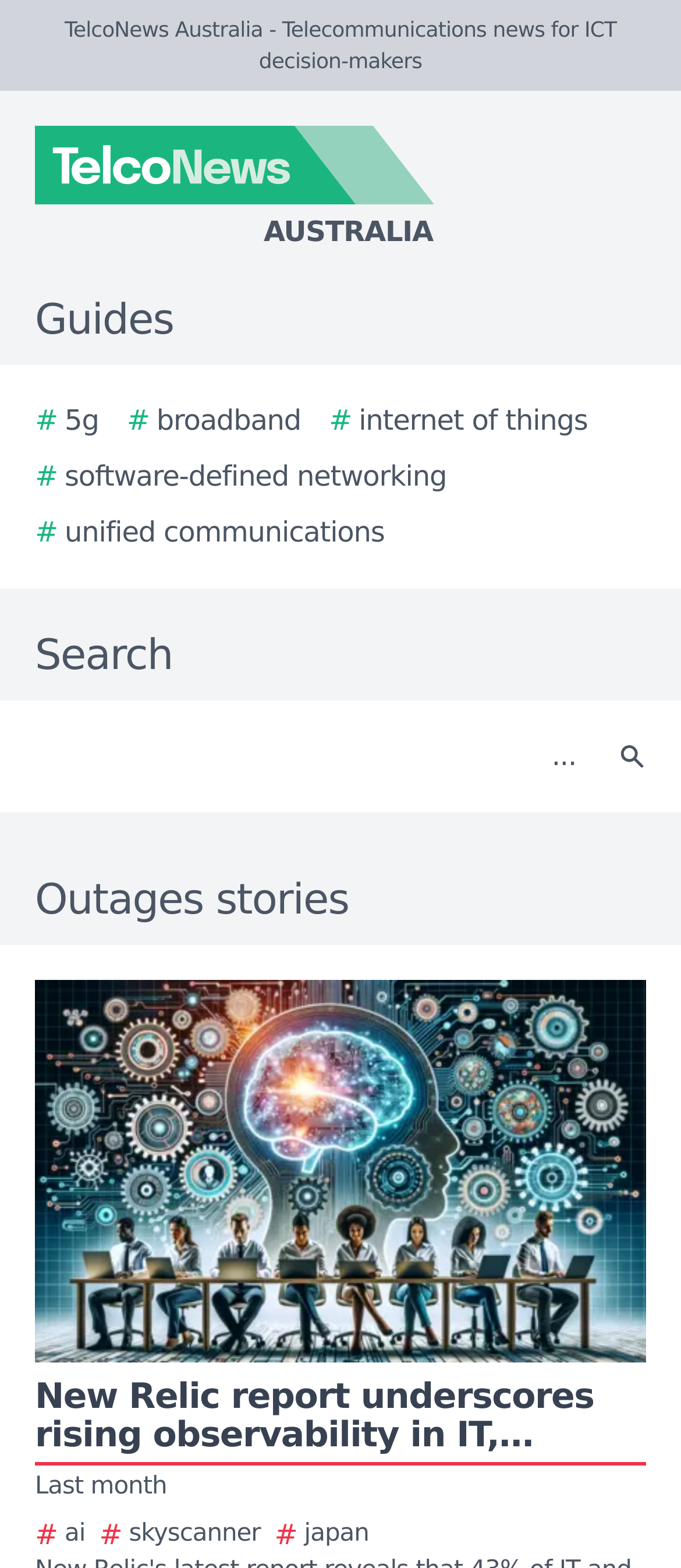Using the element description: "# software-defined networking", determine the bounding box coordinates. The coordinates should be in the format [left, top, right, bottom], with values between 0 and 1.

[0.051, 0.291, 0.656, 0.317]